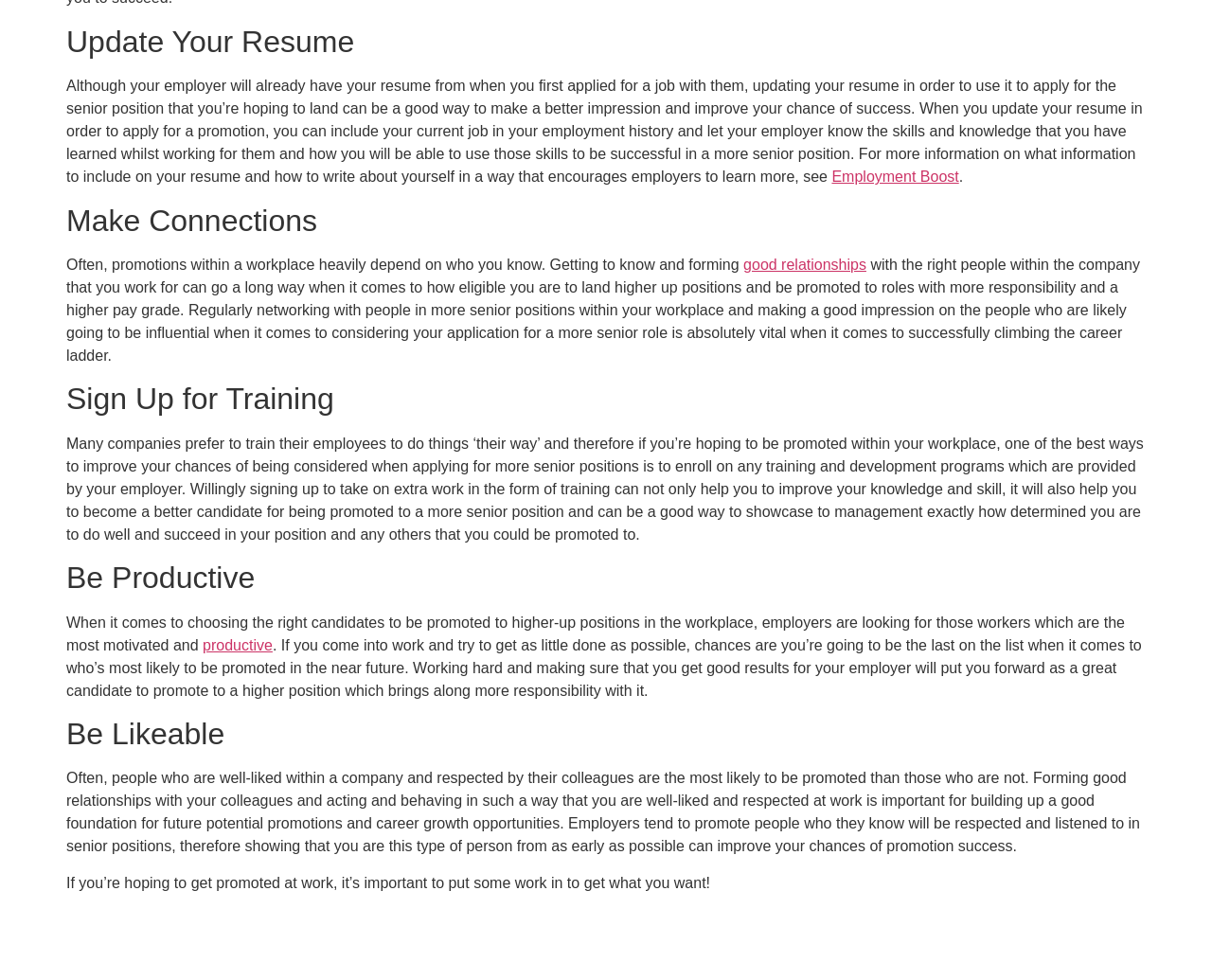Extract the bounding box coordinates for the UI element described by the text: "productive". The coordinates should be in the form of [left, top, right, bottom] with values between 0 and 1.

[0.167, 0.65, 0.225, 0.666]